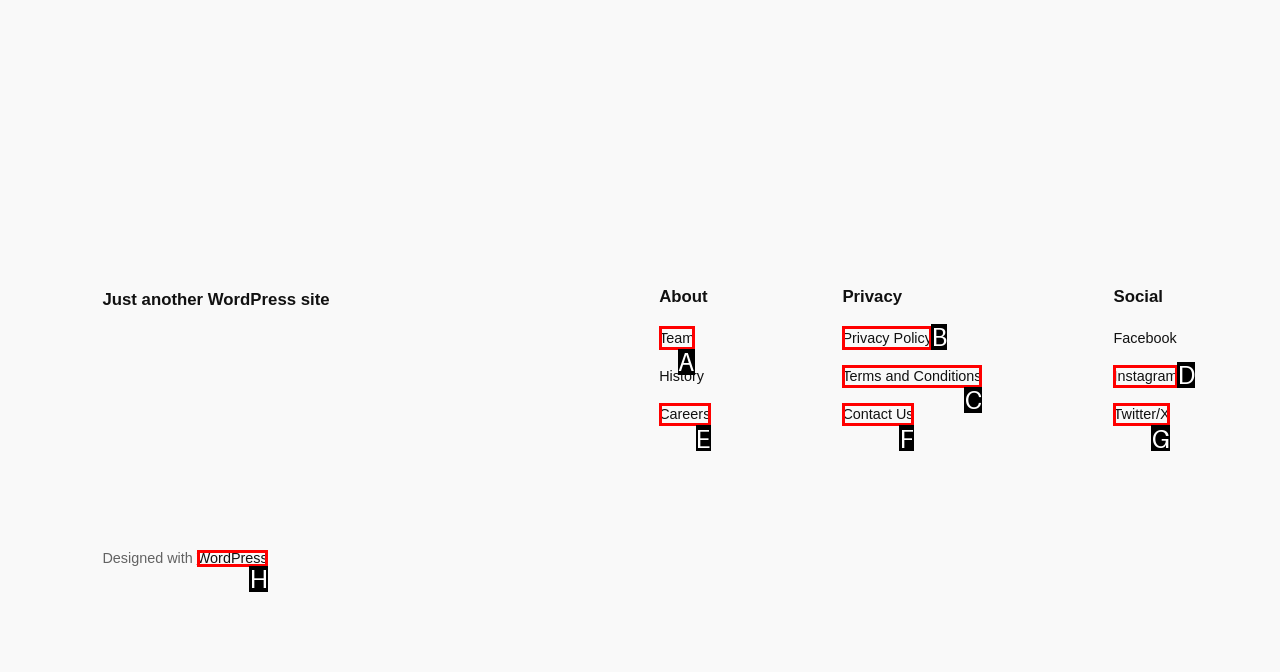Identify which HTML element to click to fulfill the following task: Learn more about WordPress. Provide your response using the letter of the correct choice.

H